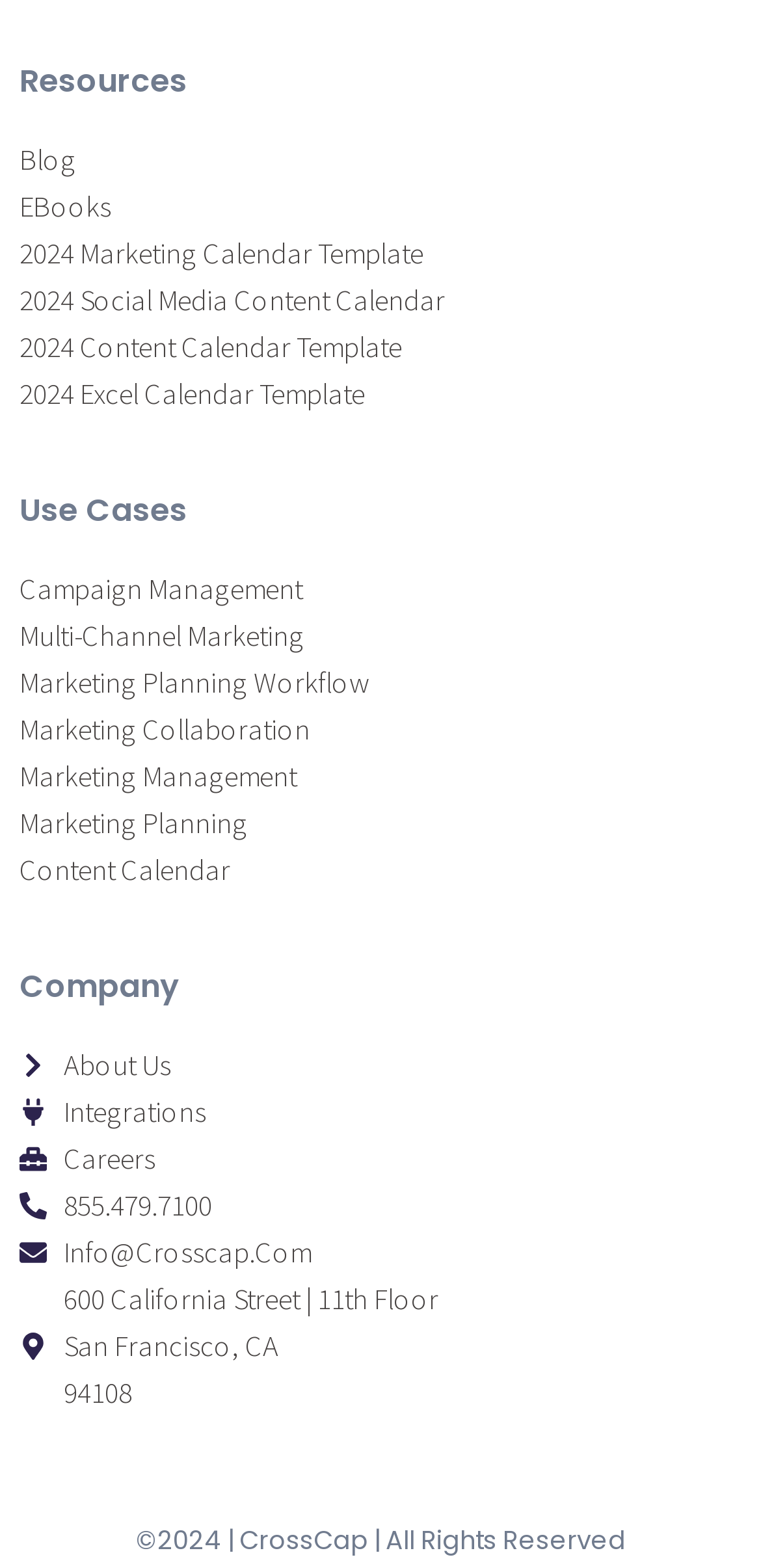What type of resources are provided?
Please analyze the image and answer the question with as much detail as possible.

Based on the webpage, there are several links under the 'Resources' heading, including 'Blog', 'EBooks', and various marketing calendar templates, indicating that the webpage provides marketing-related resources.